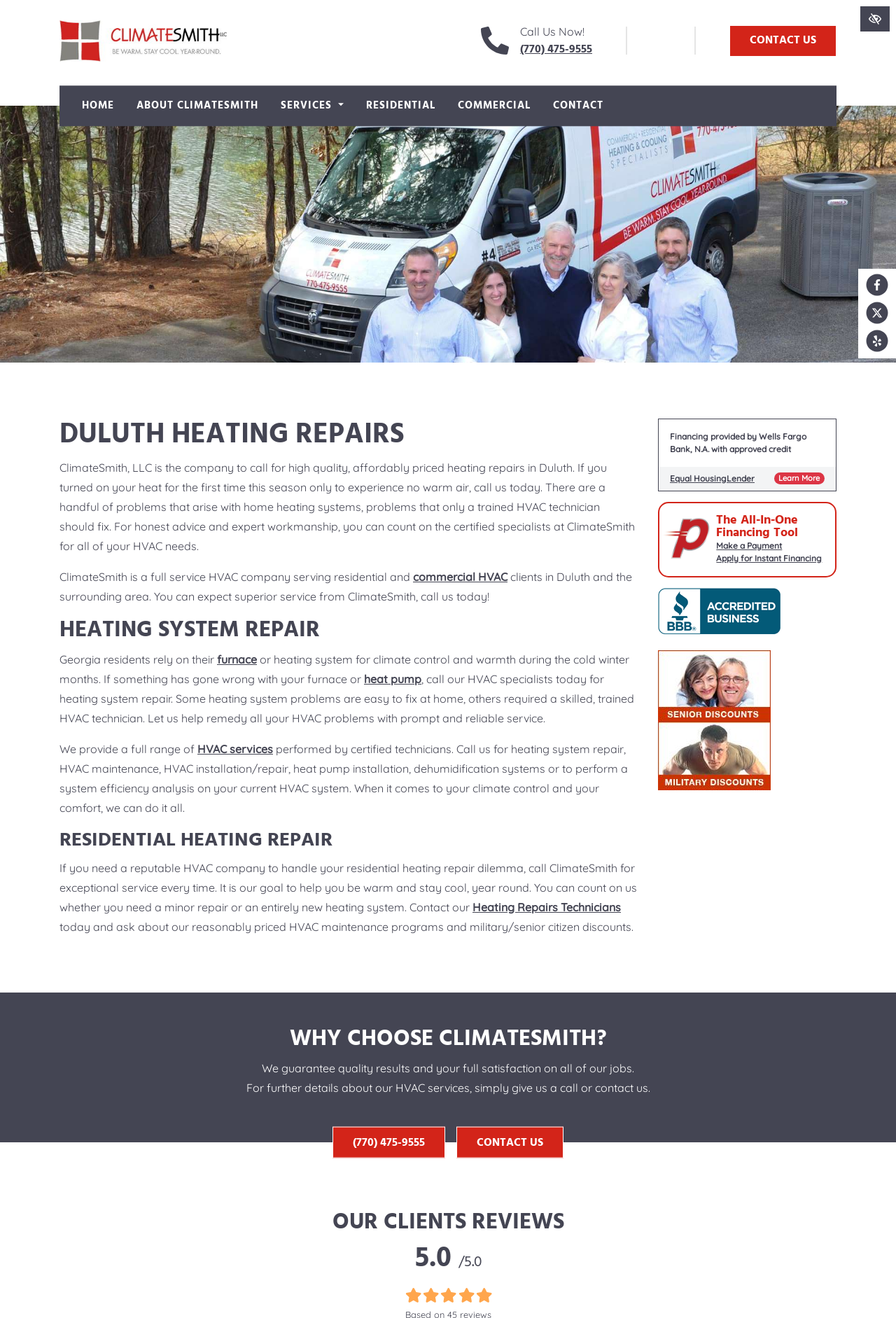What is the company's phone number?
We need a detailed and meticulous answer to the question.

The phone number can be found in the top right corner of the webpage, next to the 'Call Us Now!' button, and also in the 'CONTACT US' section at the bottom of the page.